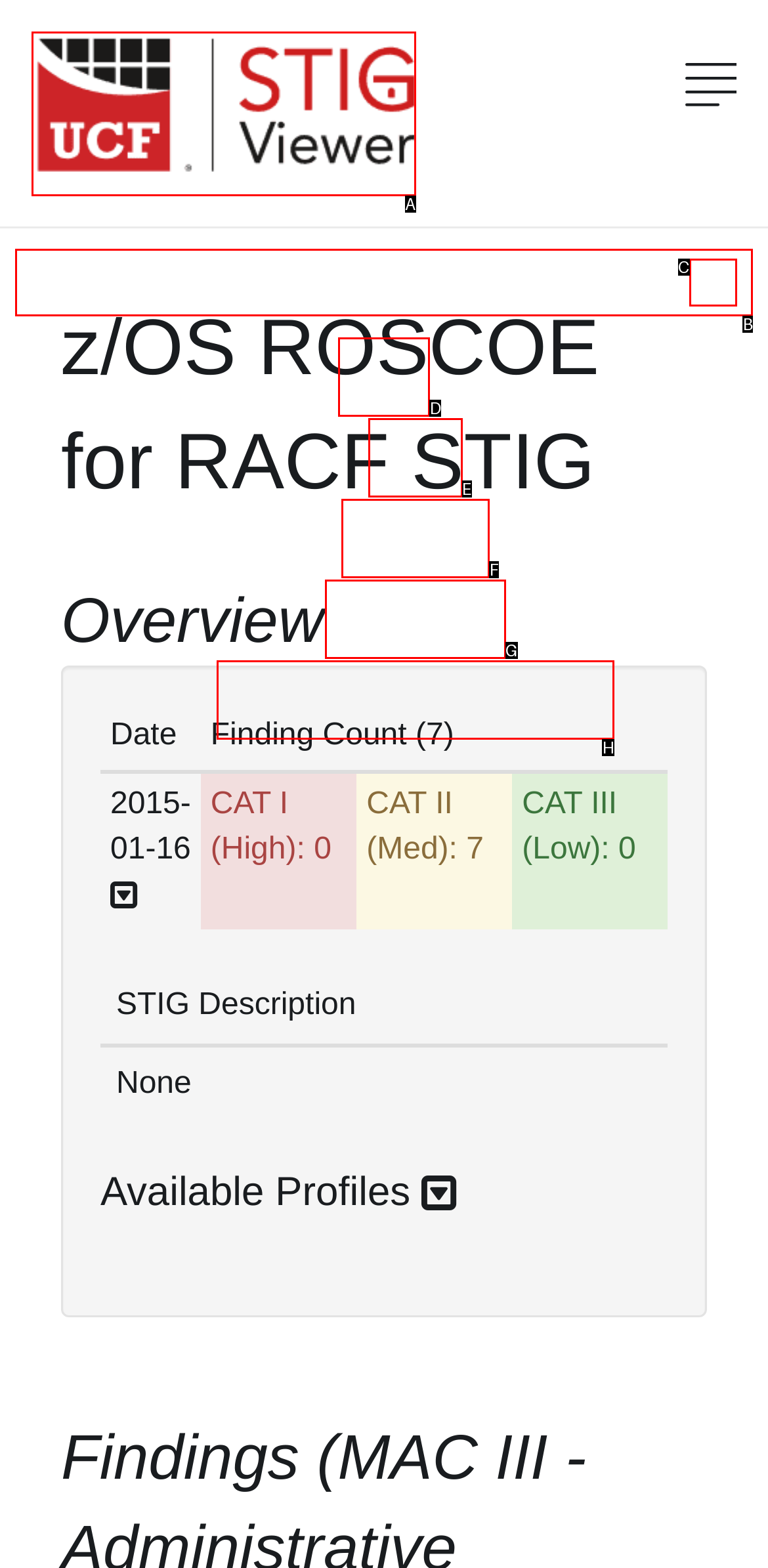Select the appropriate option that fits: Common Controls Hub
Reply with the letter of the correct choice.

H